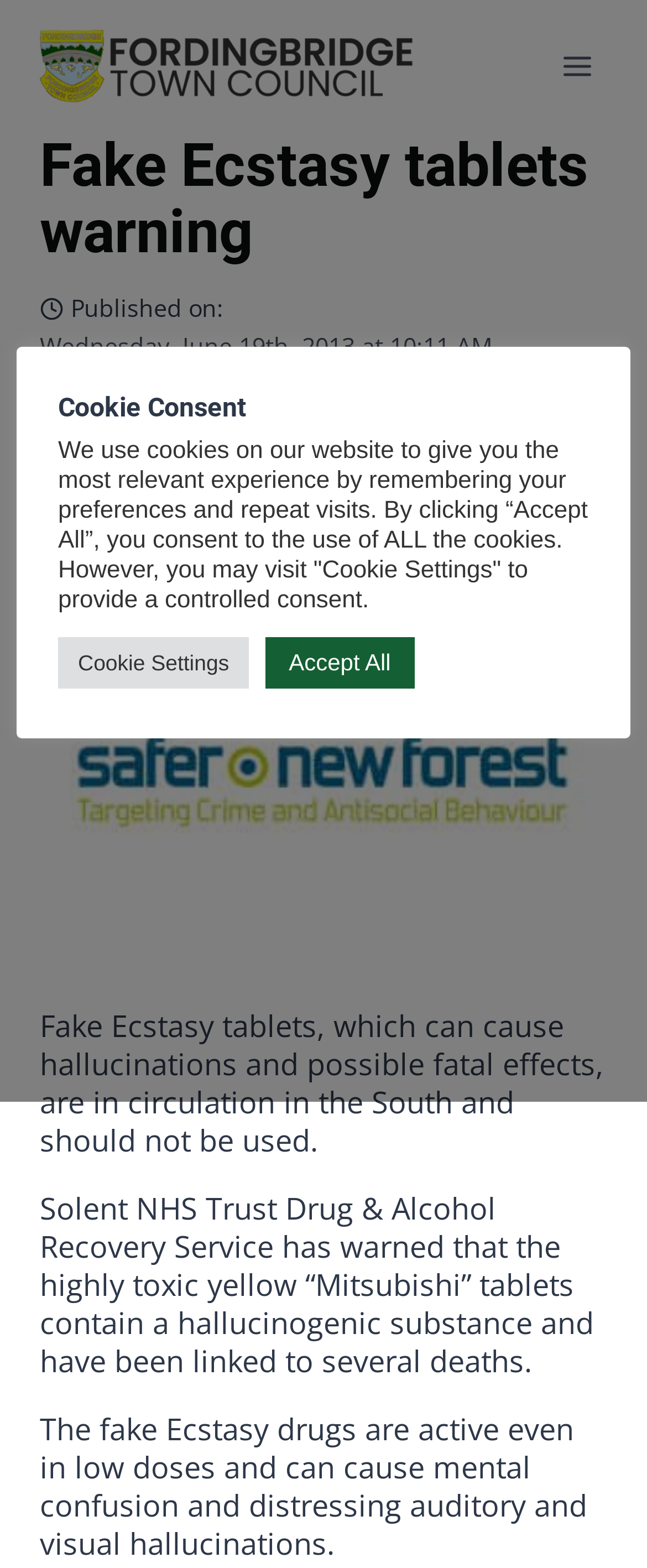What is the purpose of the 'Cookie Settings' button?
Please answer the question as detailed as possible.

The 'Cookie Settings' button is used to provide a controlled consent for the use of cookies on the website, as mentioned in the Cookie Consent section.